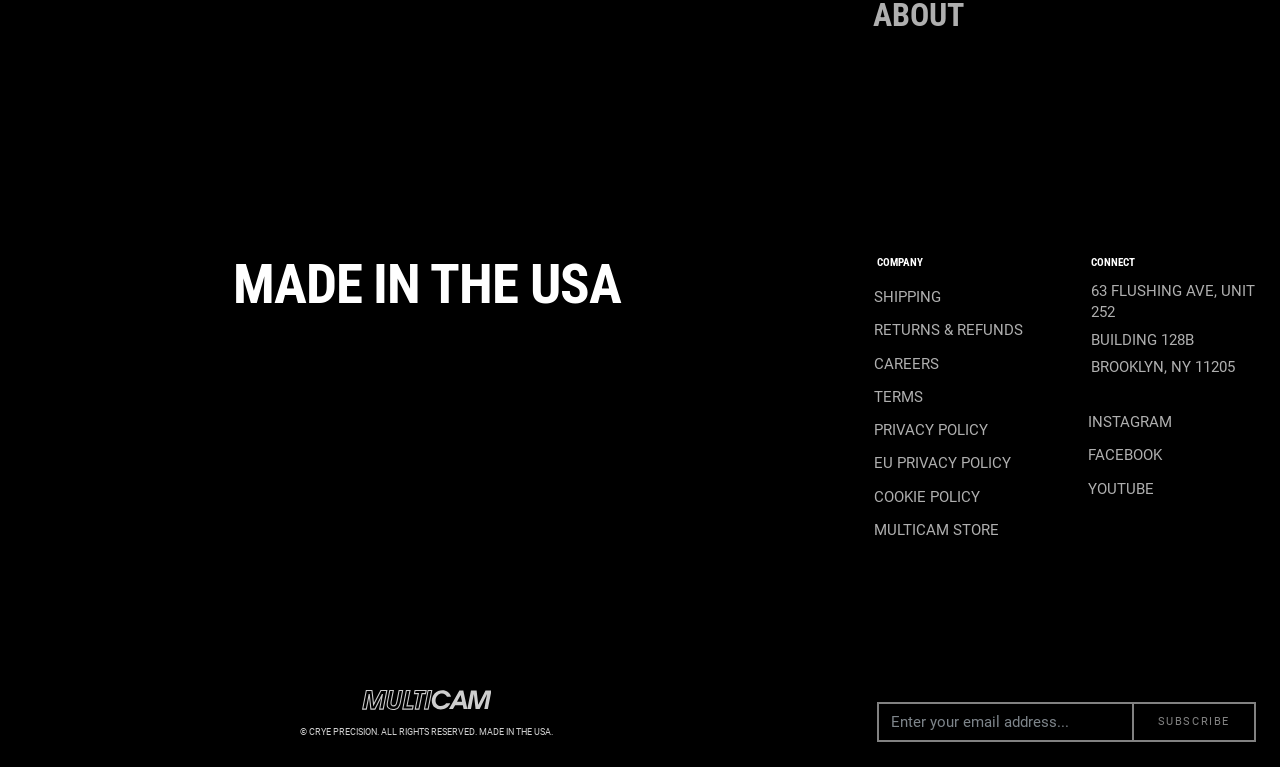Determine the bounding box for the UI element that matches this description: "name="email" placeholder="Enter your email address..."".

[0.685, 0.915, 0.884, 0.967]